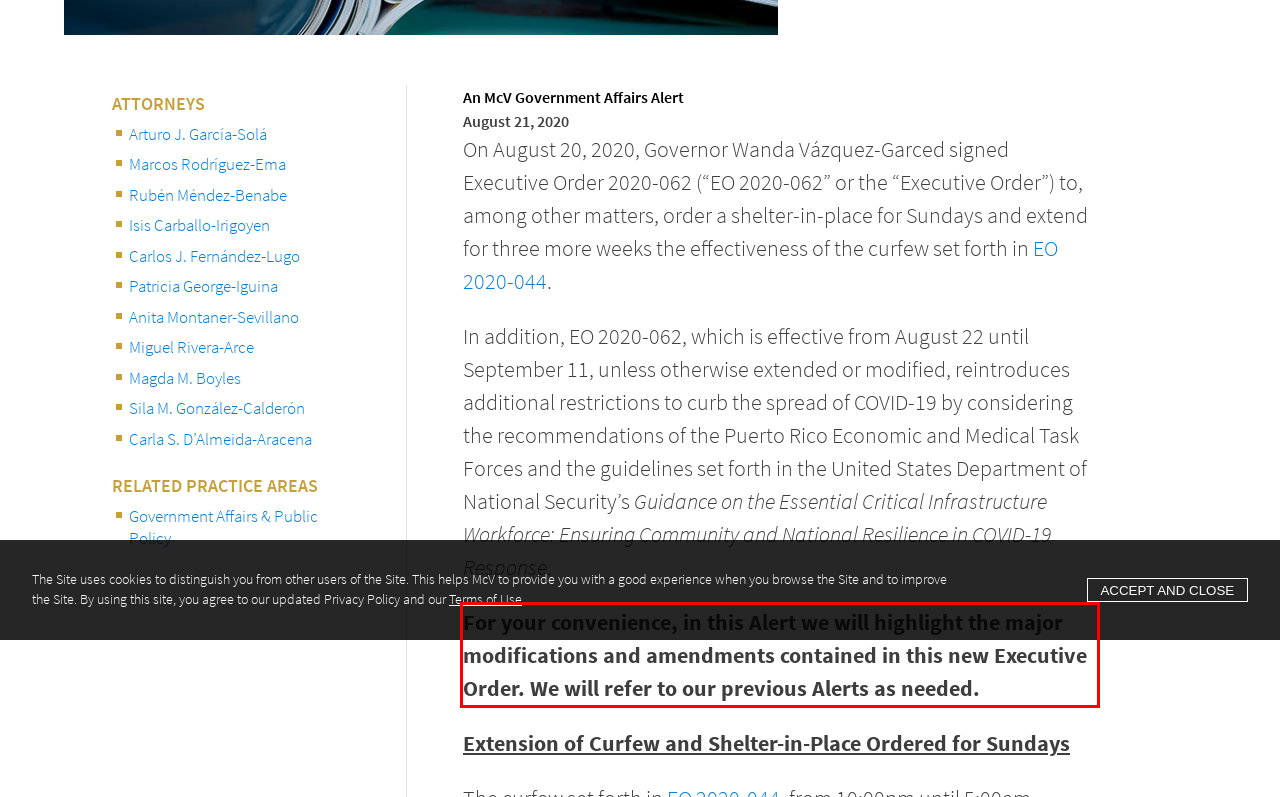Identify and extract the text within the red rectangle in the screenshot of the webpage.

For your convenience, in this Alert we will highlight the major modifications and amendments contained in this new Executive Order. We will refer to our previous Alerts as needed.